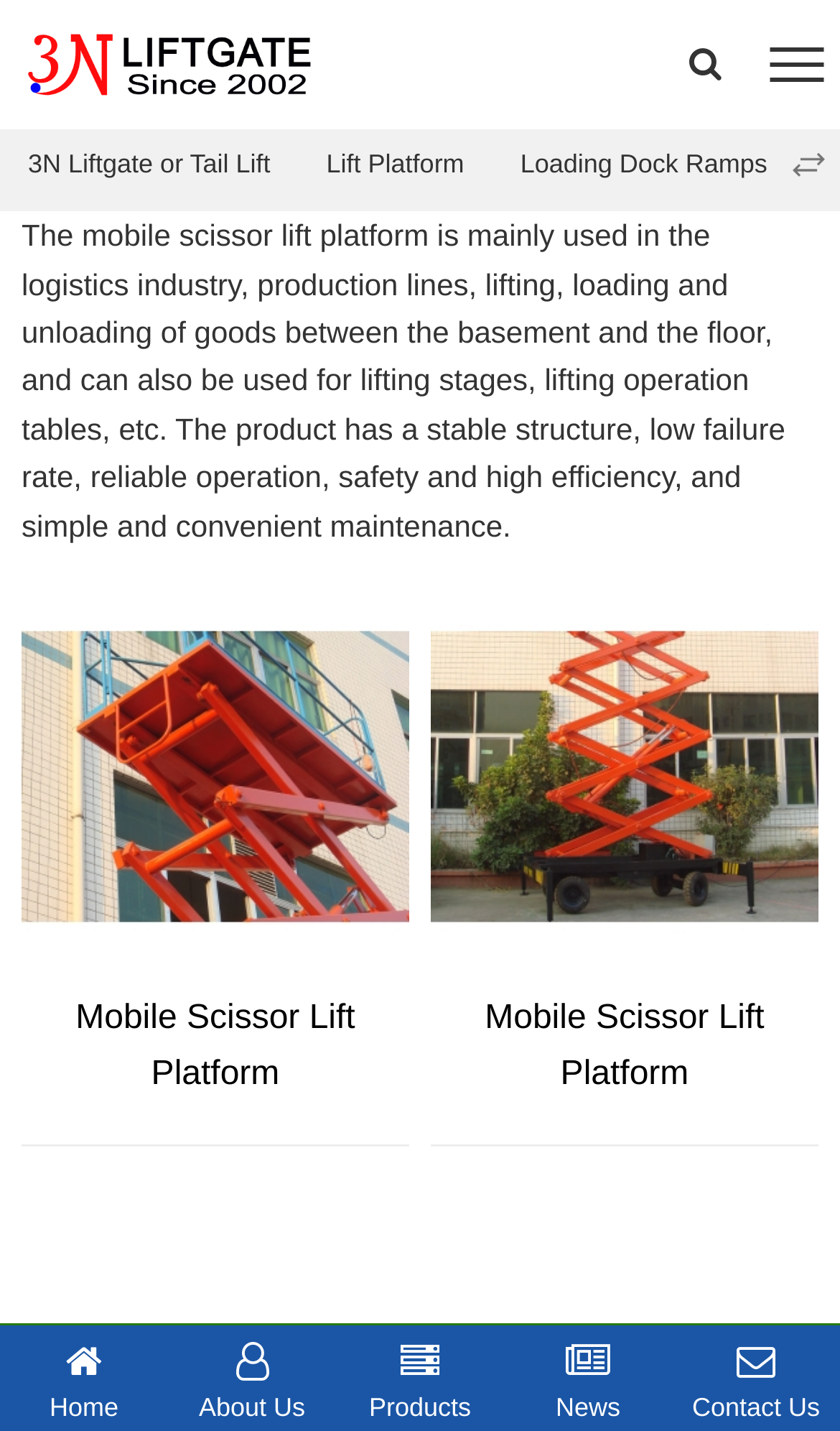How many images are on the webpage?
Deliver a detailed and extensive answer to the question.

There are four images on the webpage, two of which are labeled as '3N Liftgate' and two are labeled as 'Mobile Scissor Lift Platform'.